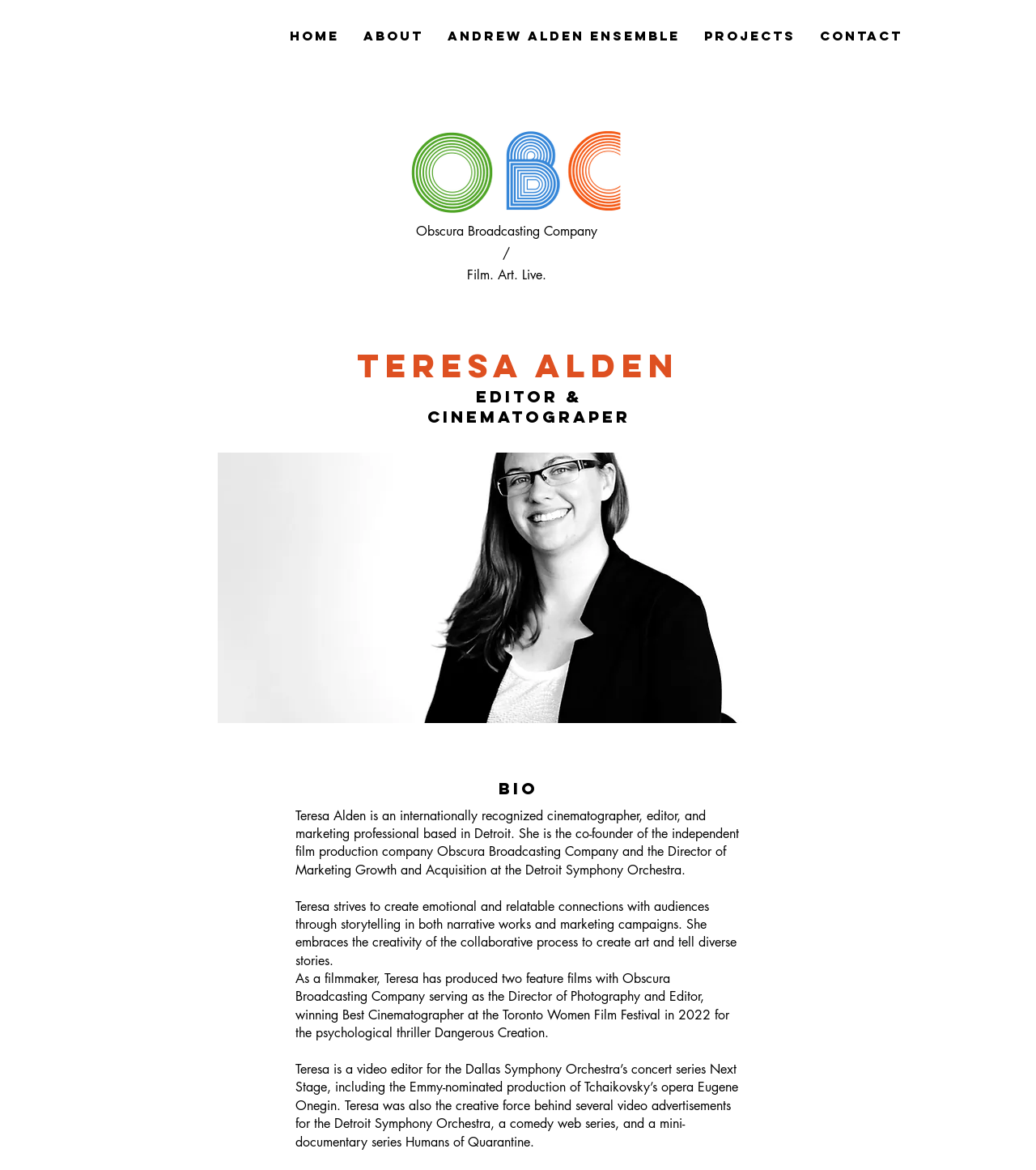What is the theme of Teresa's storytelling?
Please provide a detailed and thorough answer to the question.

Based on the bio section, Teresa strives to create emotional and relatable connections with audiences through storytelling in both narrative works and marketing campaigns.